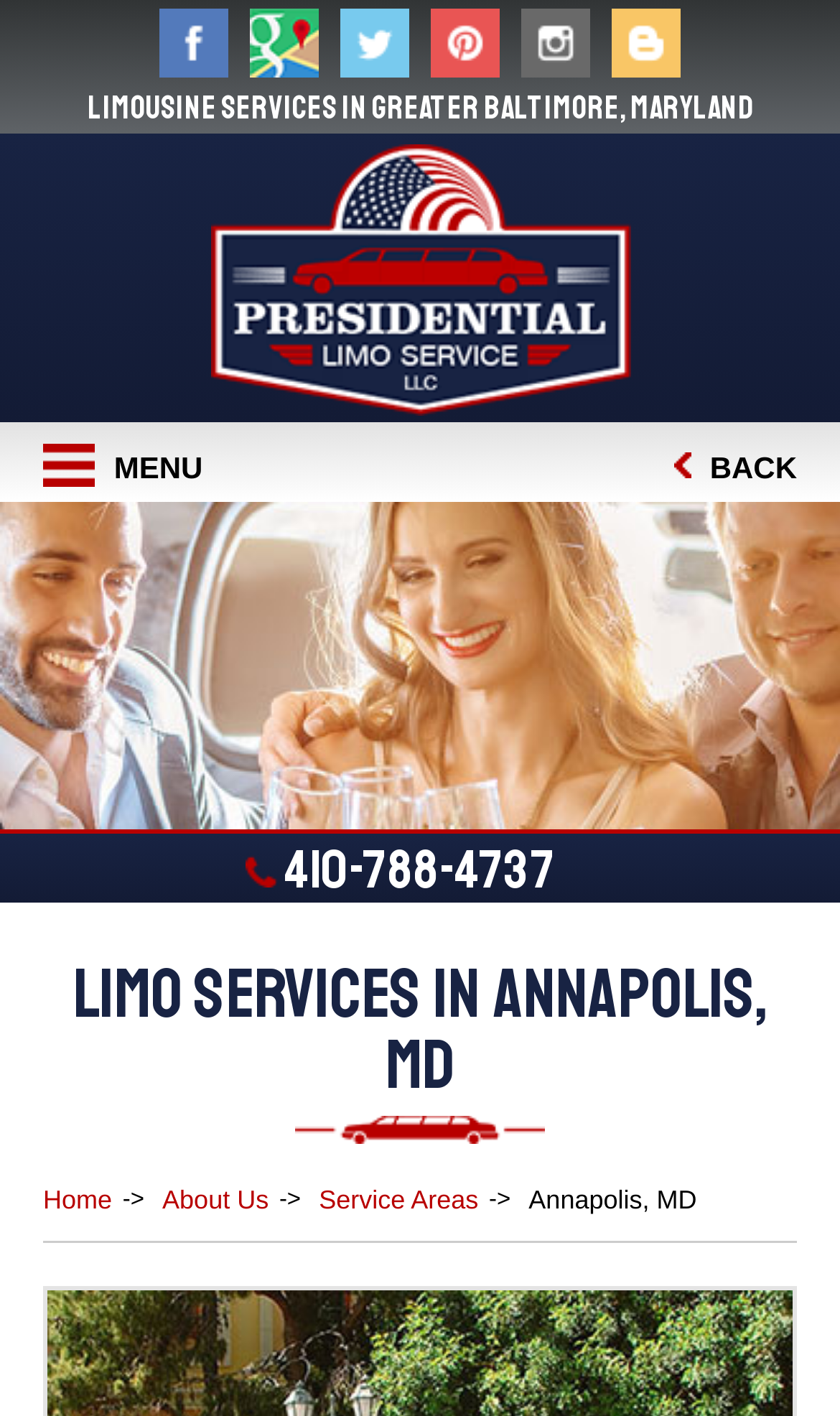What is the phone number of the company?
Look at the image and construct a detailed response to the question.

The phone number of the company can be found in the link element with the text '410-788-4737' which is located at the top of the webpage, below the company name.